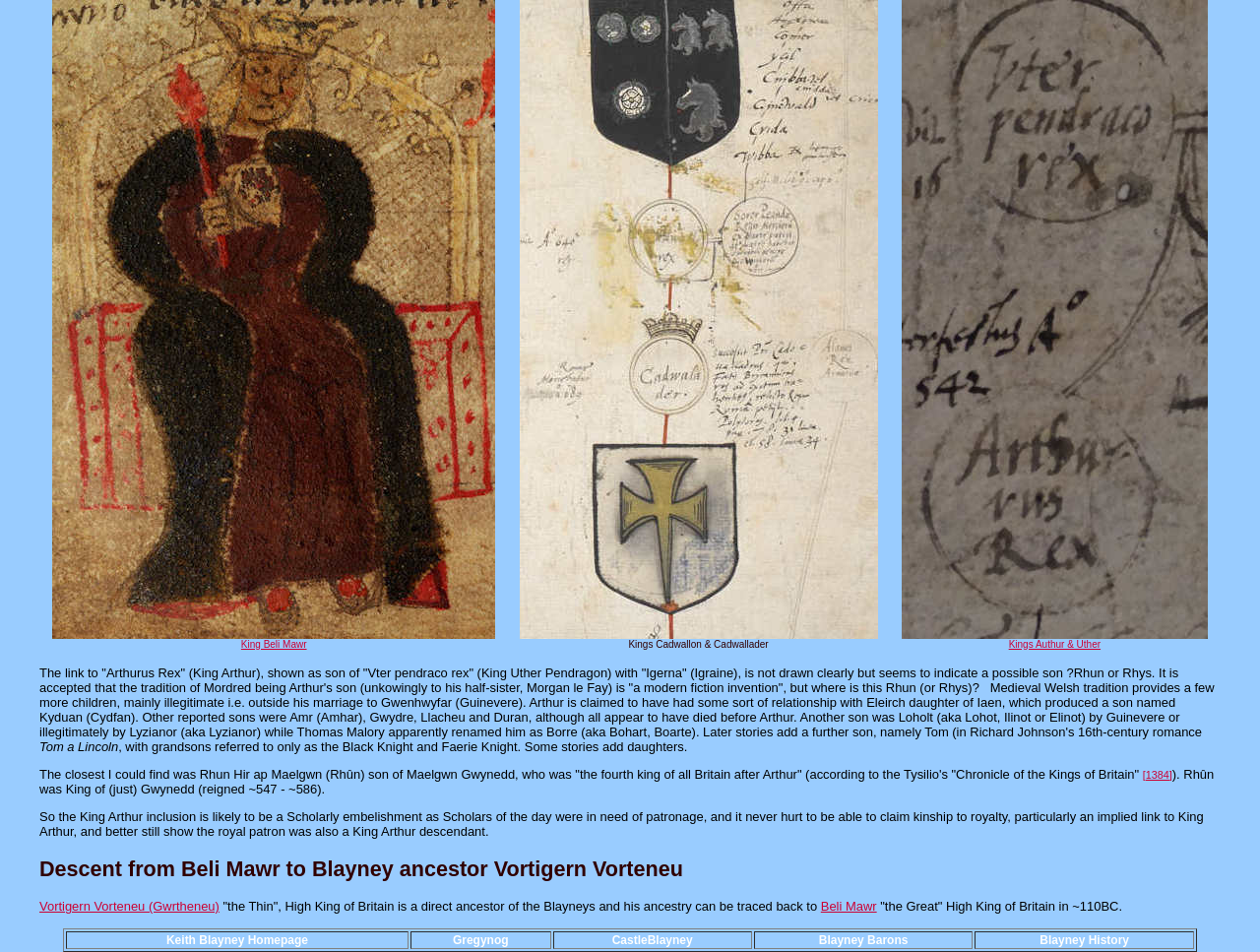Please identify the bounding box coordinates of the region to click in order to complete the given instruction: "Read about Vortigern Vorteneu". The coordinates should be four float numbers between 0 and 1, i.e., [left, top, right, bottom].

[0.031, 0.945, 0.174, 0.96]